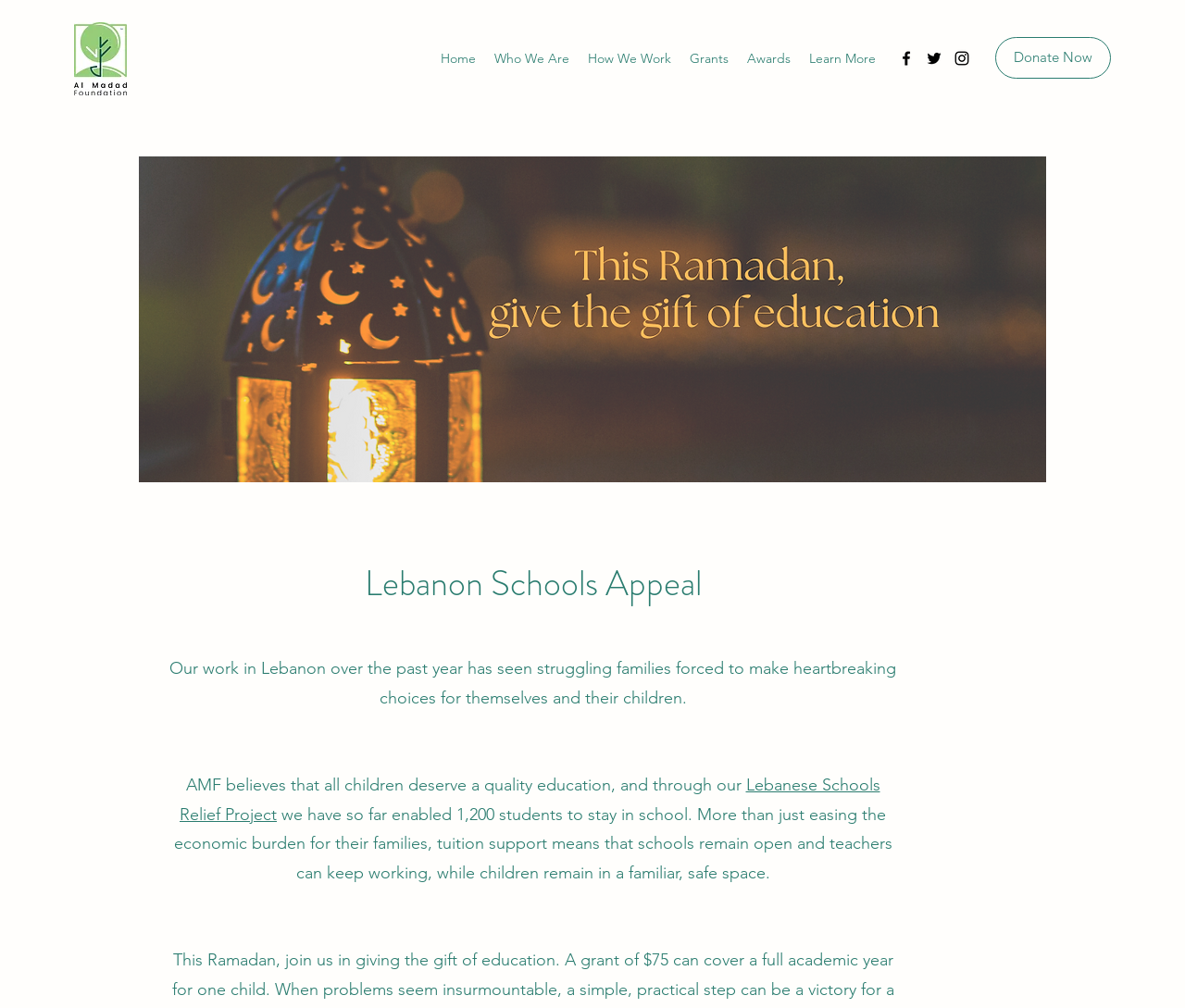Find the bounding box of the element with the following description: "Lebanese Schools Relief Project". The coordinates must be four float numbers between 0 and 1, formatted as [left, top, right, bottom].

[0.152, 0.769, 0.743, 0.818]